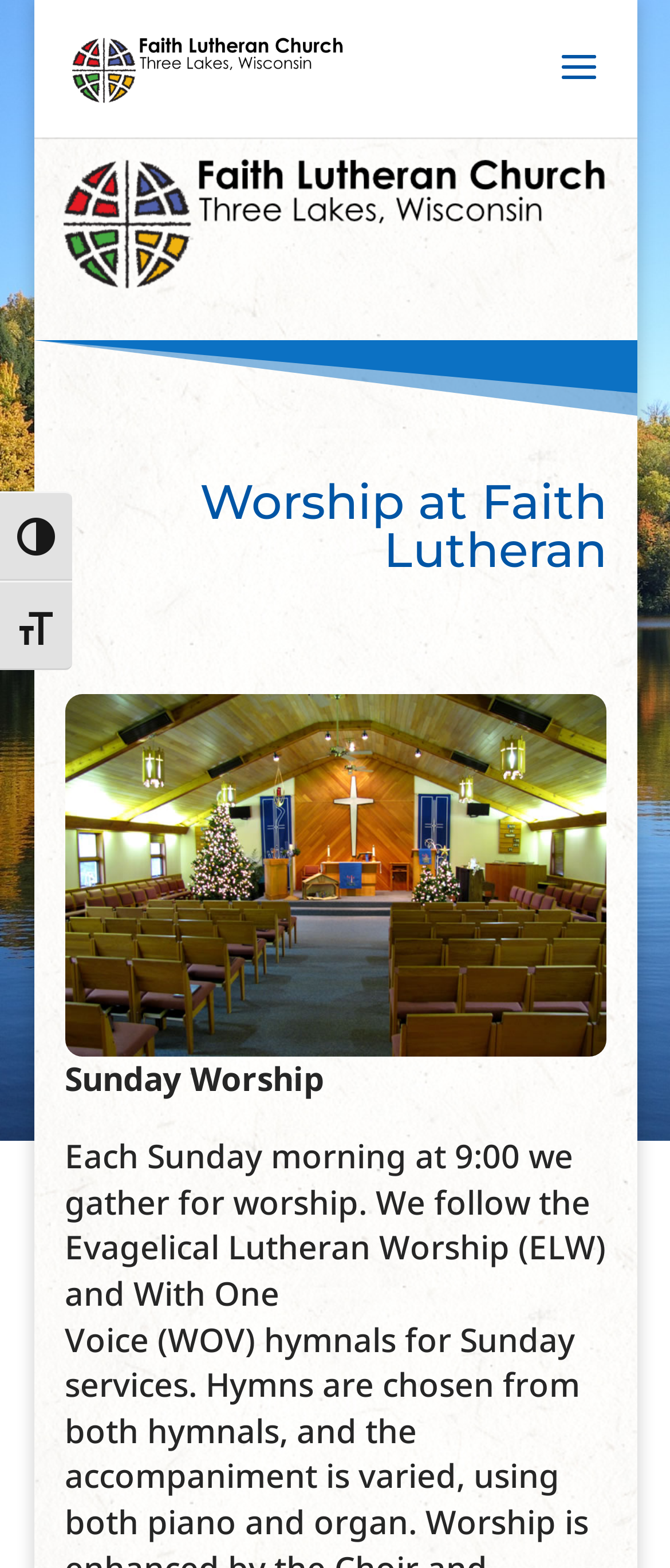Describe all significant elements and features of the webpage.

The webpage is about Worship of Faith Lutheran Church, located in Three Lakes, WI. At the top left corner, there are two buttons, "Toggle High Contrast" and "Toggle Font size", which are not pressed. 

Below these buttons, there is a link to "Faith Lutheran Church" accompanied by an image with the same name. On the right side of the page, there is a large image of the "Faith Three Lakes Logo". 

The main content of the page is divided into sections. The first section has a heading "Worship at Faith Lutheran" and an image of the "Church Interior" below it. Under the image, there is a brief description of the Sunday worship service, which takes place every Sunday morning at 9:00. The description mentions that the church follows the Evangelical Lutheran Worship (ELW) and With One.